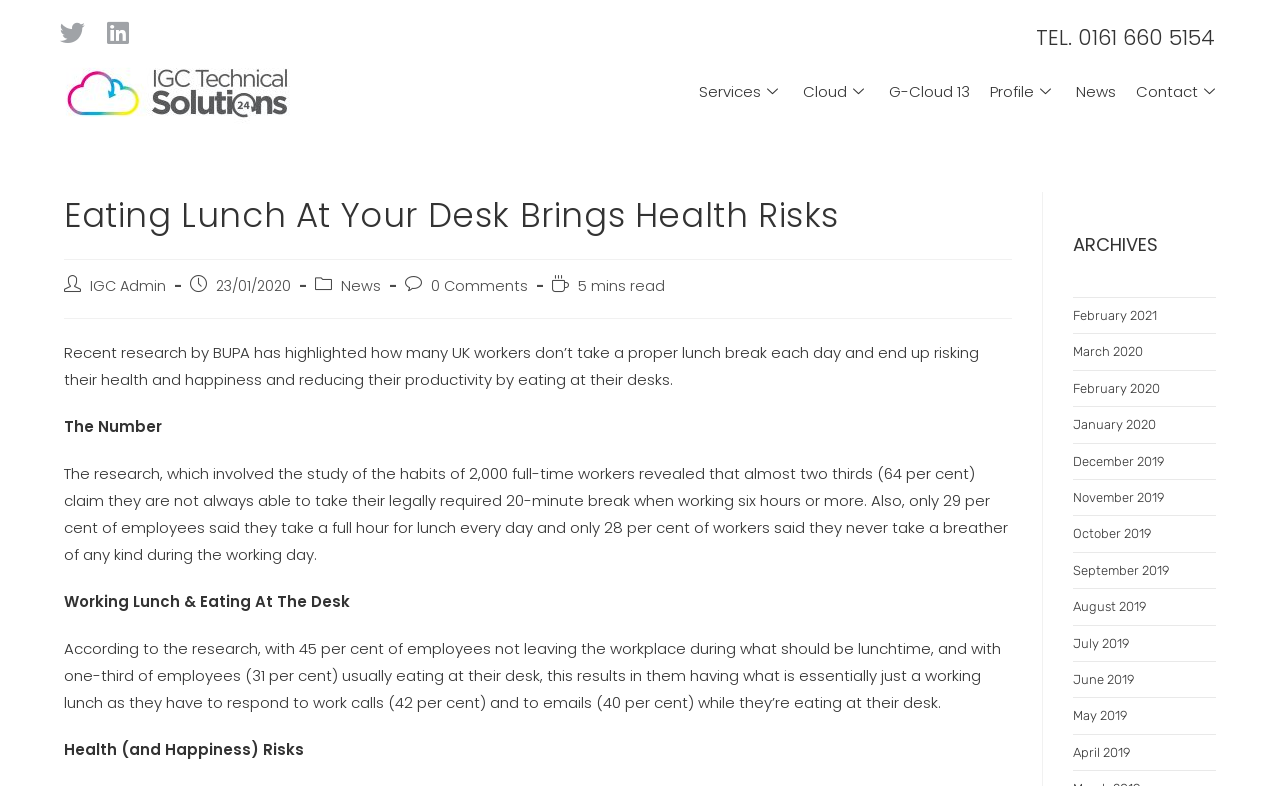Analyze the image and give a detailed response to the question:
What is the purpose of the 'ARCHIVES' section?

The 'ARCHIVES' section appears to be a list of links to past news articles, organized by month and year, allowing users to access and read older articles.